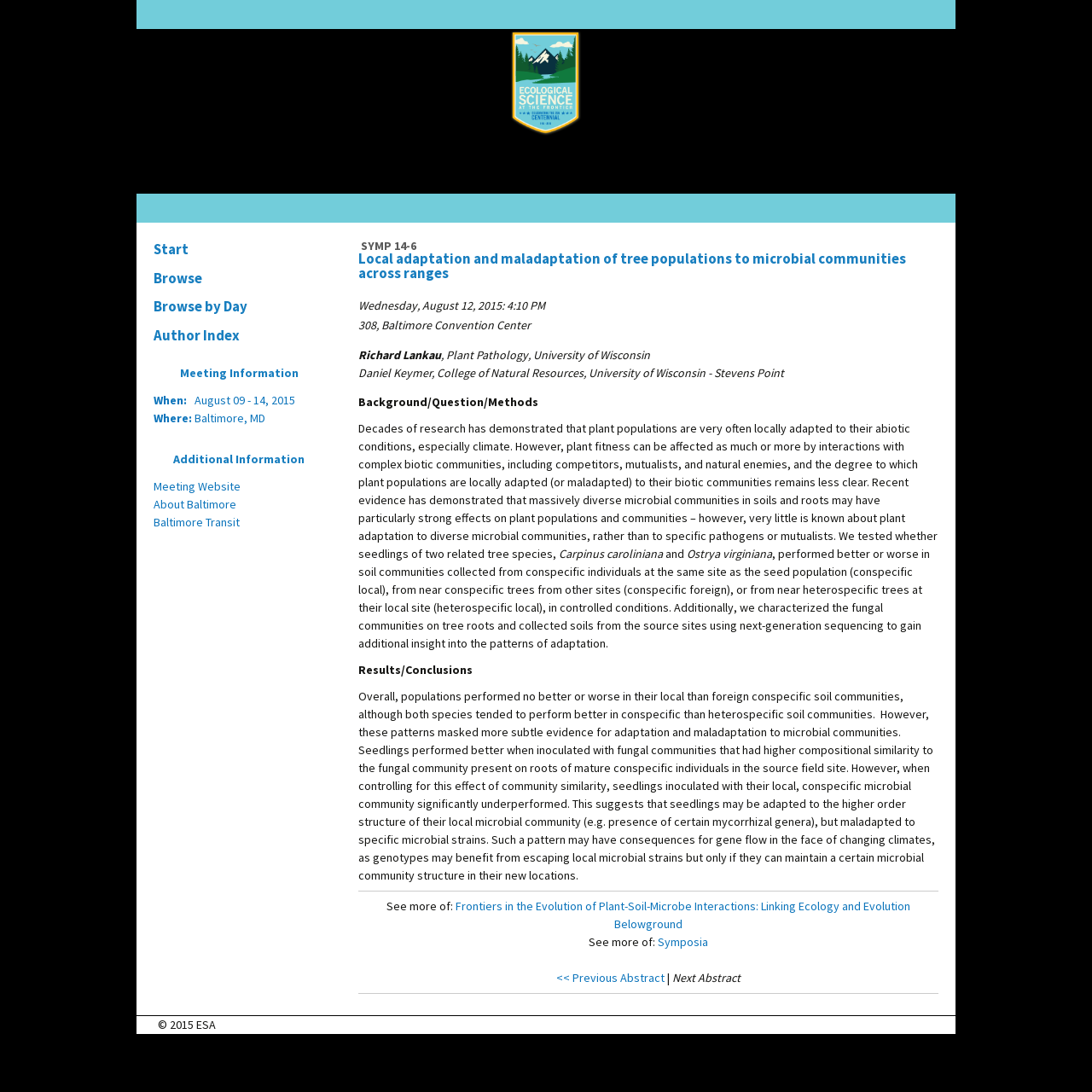Please indicate the bounding box coordinates of the element's region to be clicked to achieve the instruction: "Go to the next abstract". Provide the coordinates as four float numbers between 0 and 1, i.e., [left, top, right, bottom].

[0.616, 0.888, 0.678, 0.902]